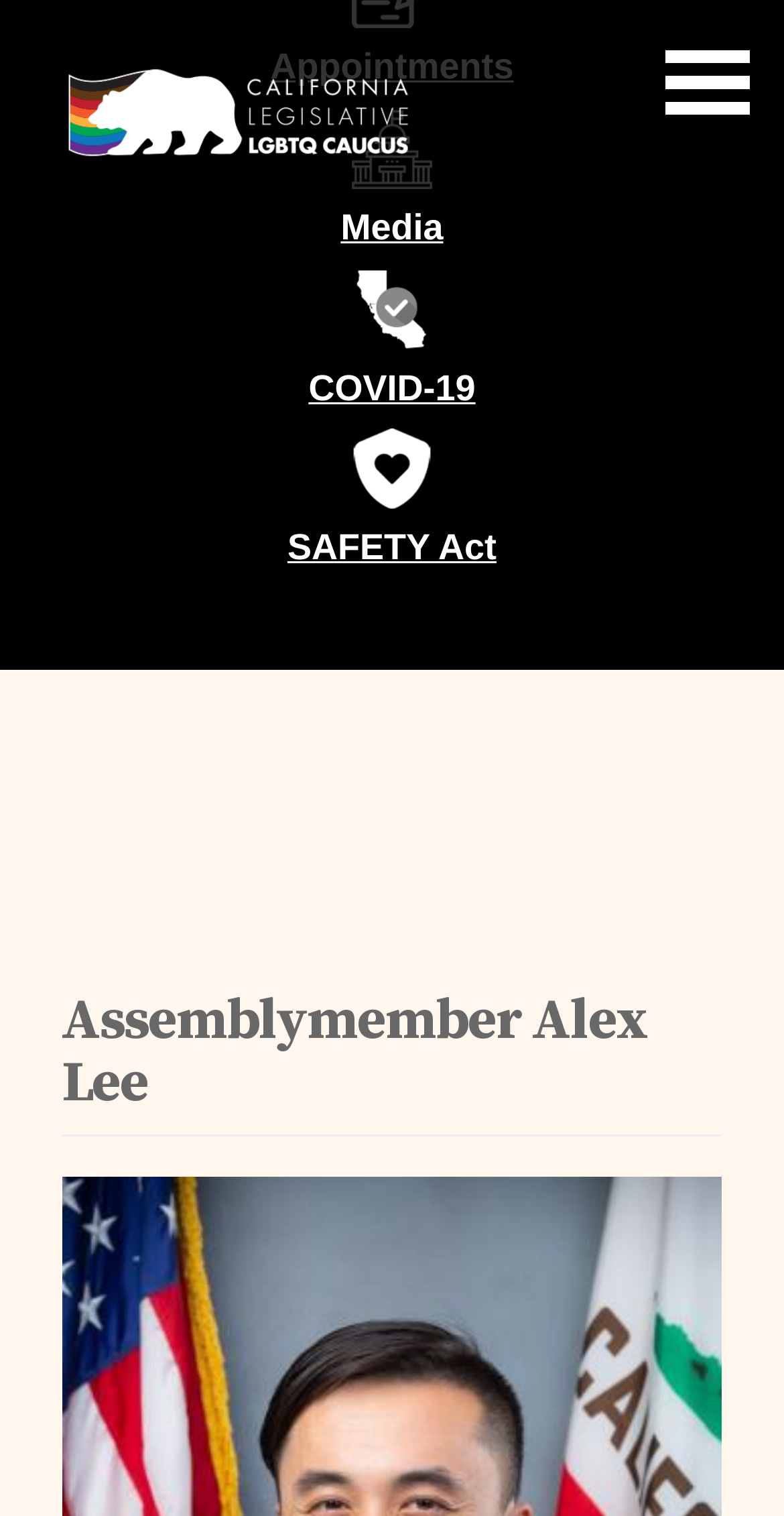From the webpage screenshot, identify the region described by parent_node: SAFETY Act. Provide the bounding box coordinates as (top-left x, top-left y, bottom-right x, bottom-right y), with each value being a floating point number between 0 and 1.

[0.449, 0.297, 0.551, 0.319]